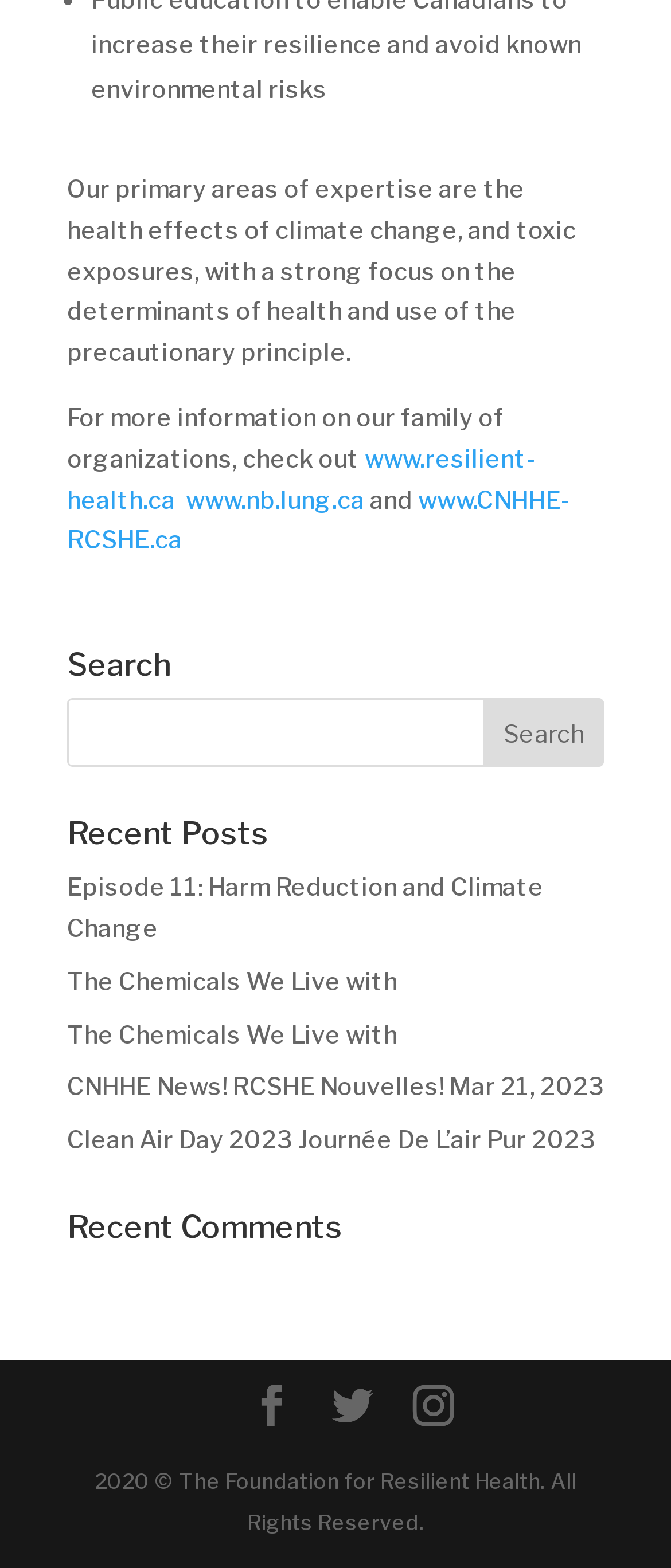Please indicate the bounding box coordinates for the clickable area to complete the following task: "Check the recent comments". The coordinates should be specified as four float numbers between 0 and 1, i.e., [left, top, right, bottom].

[0.1, 0.773, 0.9, 0.804]